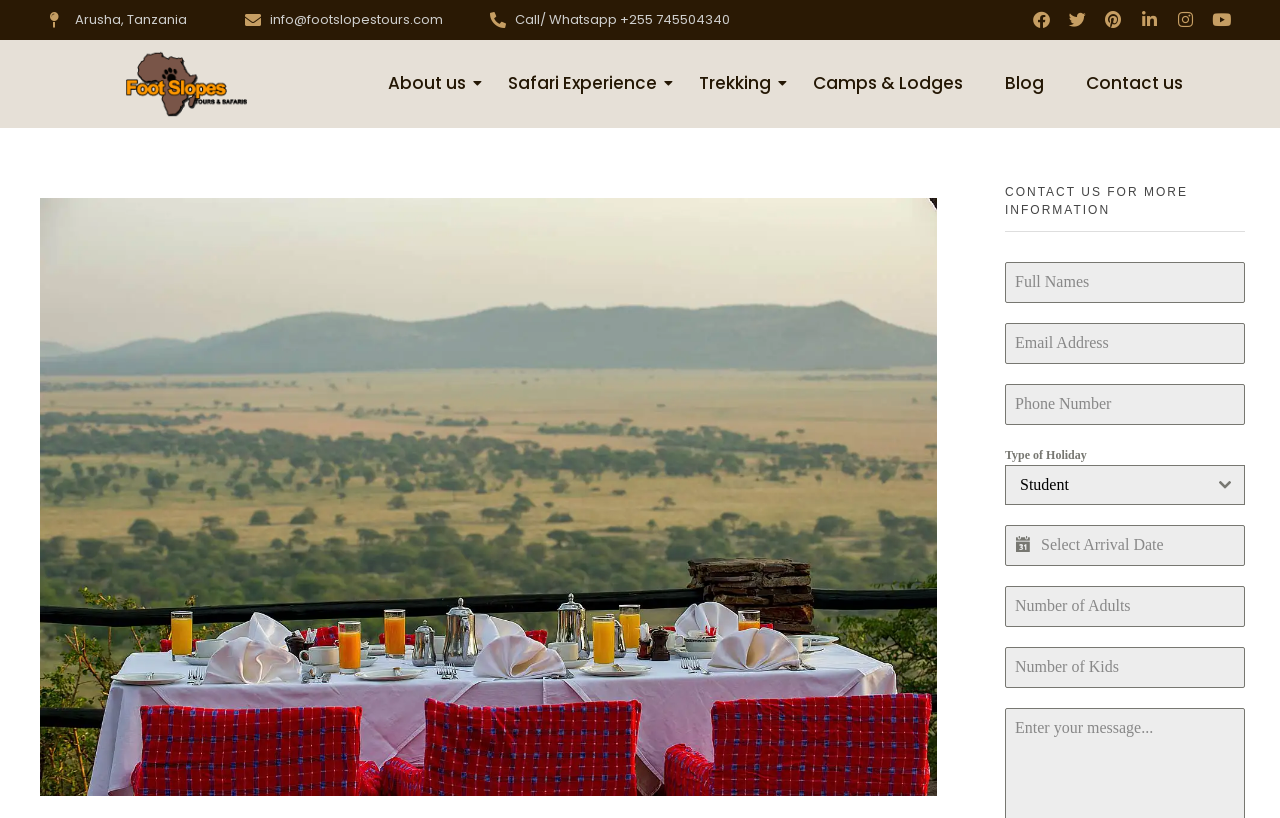What is the minimum number of adults that can be selected in the contact form?
Based on the screenshot, give a detailed explanation to answer the question.

In the contact form, there is a spin button labeled 'Number of Adults' with a minimum value of 1. This can be found below the 'Phone Number' input field.